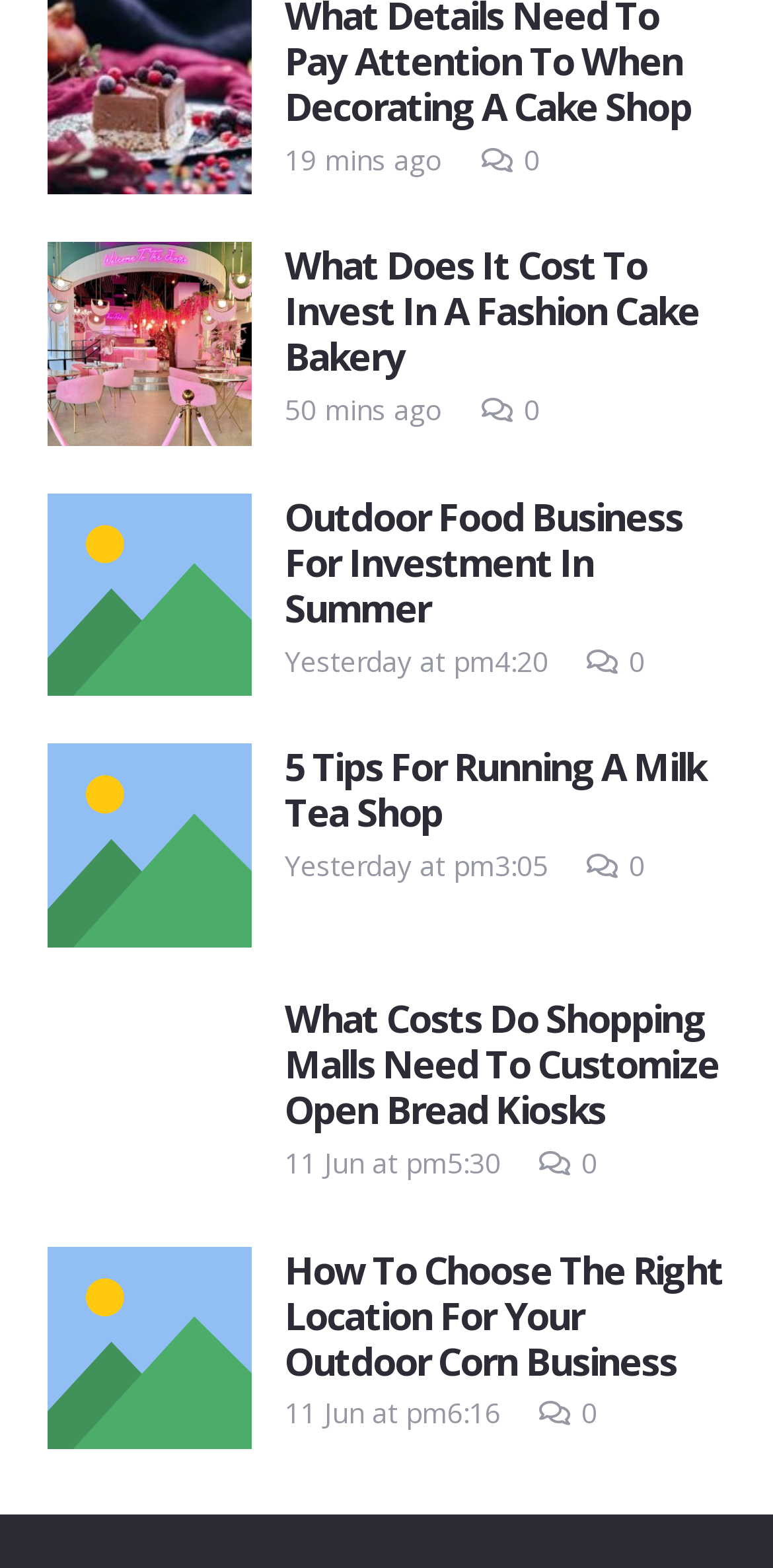Utilize the details in the image to give a detailed response to the question: On what date was the fourth article posted?

The fourth article was posted on 11 June 2024 as indicated by the timestamp '11 June 2024 at 17:30:29 Asia/Shanghai'.